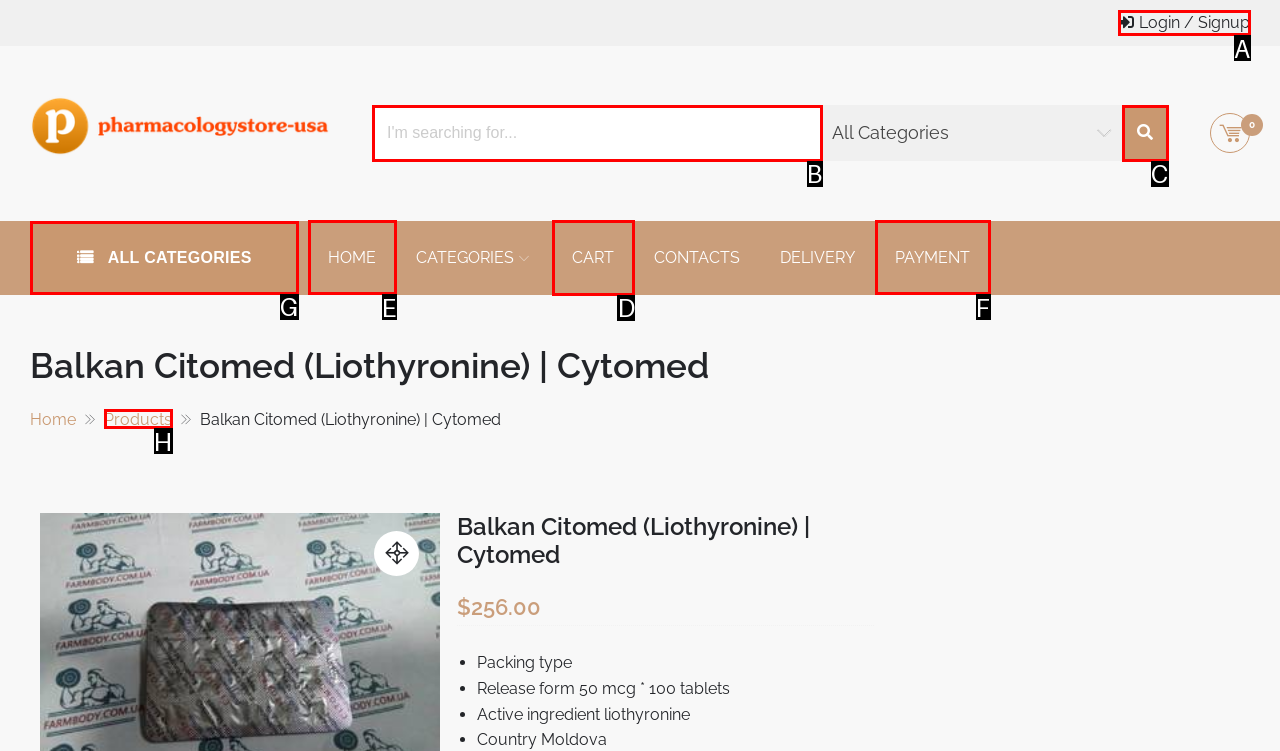To perform the task "View cart", which UI element's letter should you select? Provide the letter directly.

D